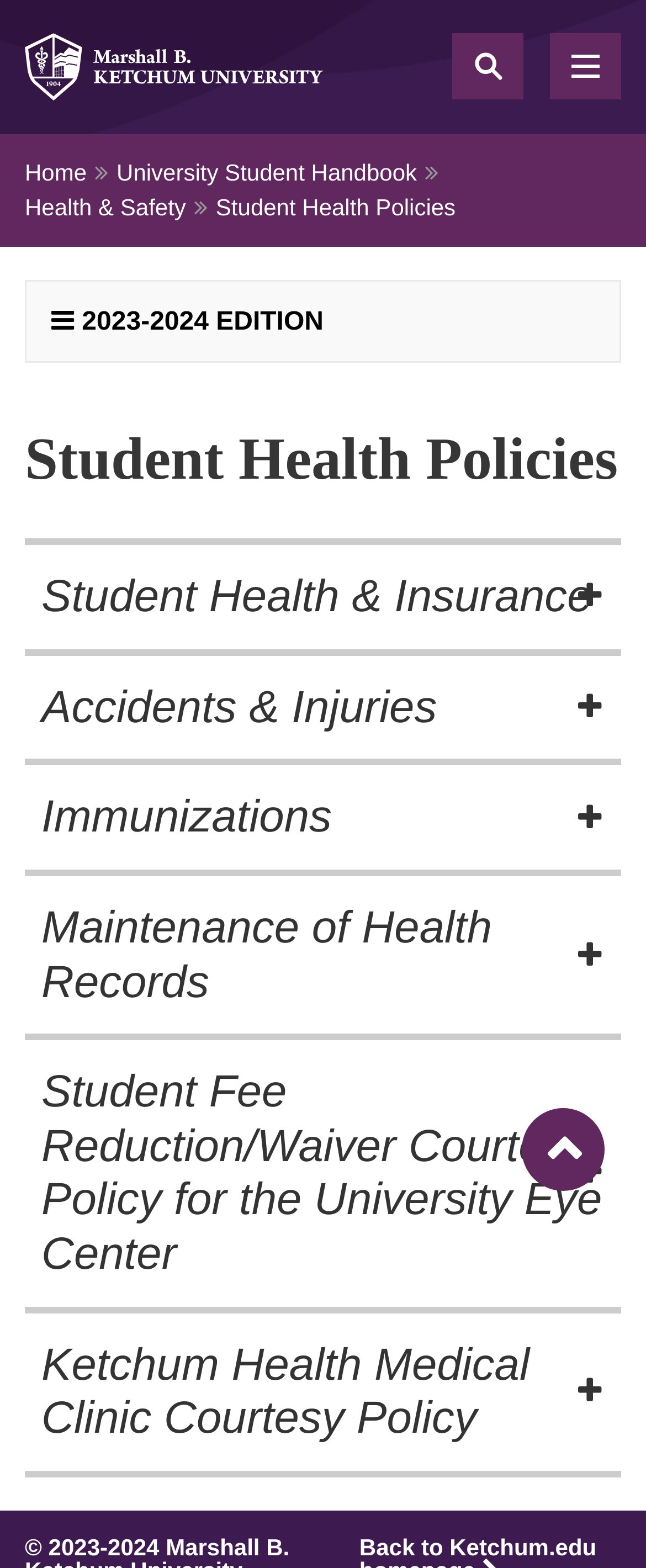Identify the bounding box coordinates for the region to click in order to carry out this instruction: "Back to top". Provide the coordinates using four float numbers between 0 and 1, formatted as [left, top, right, bottom].

[0.808, 0.707, 0.936, 0.76]